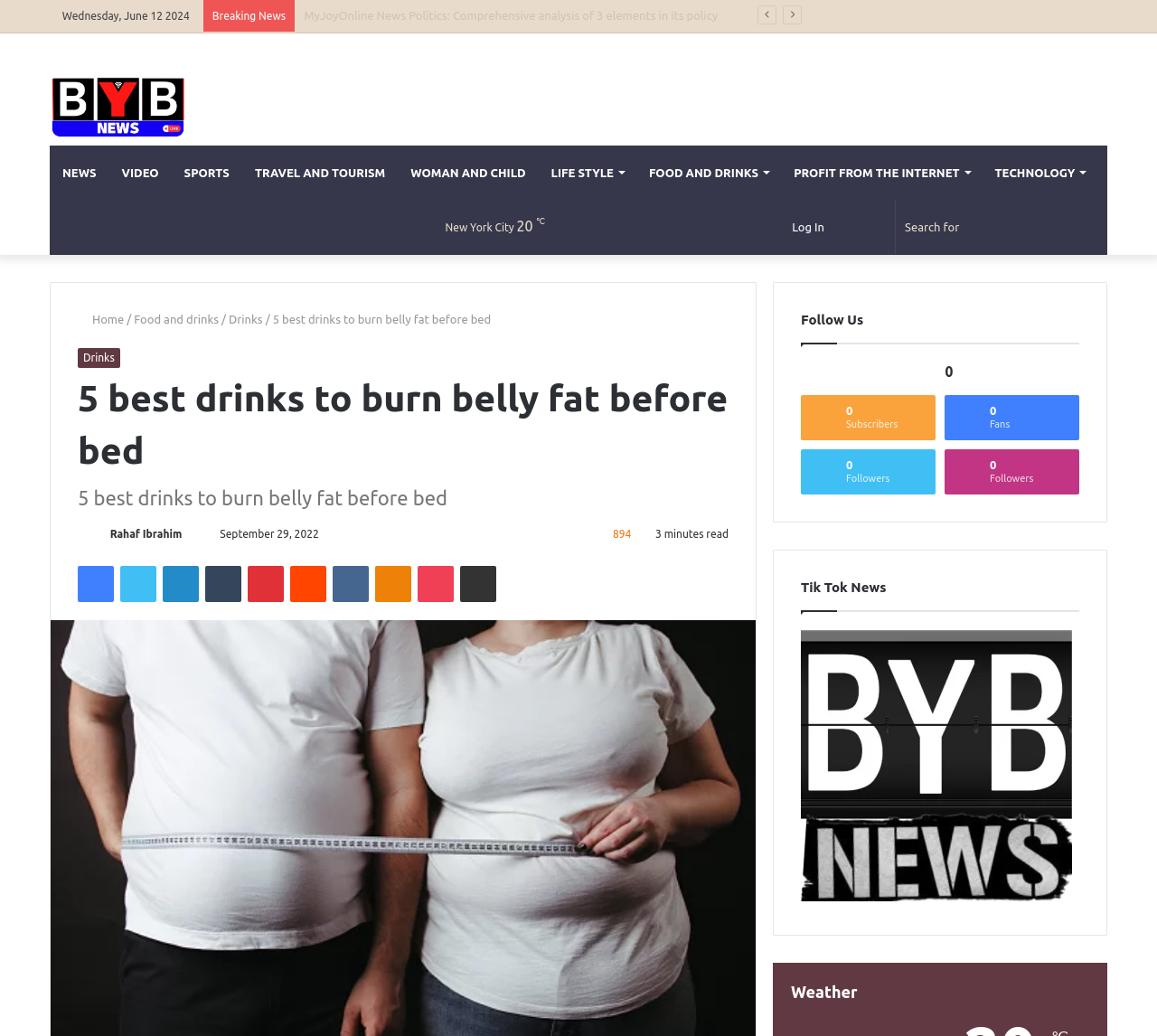Could you specify the bounding box coordinates for the clickable section to complete the following instruction: "Go to NEWS page"?

[0.043, 0.14, 0.094, 0.193]